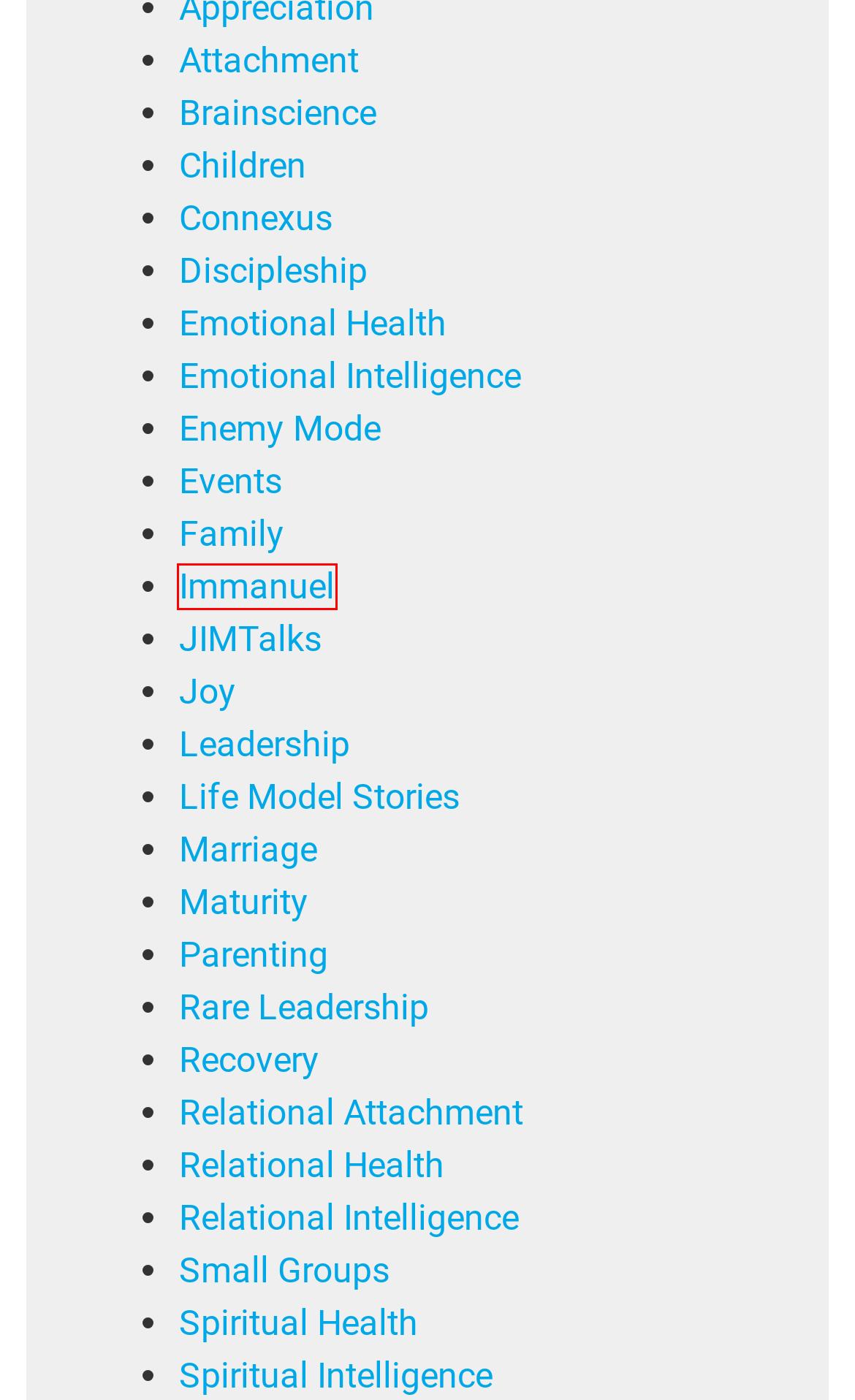Assess the screenshot of a webpage with a red bounding box and determine which webpage description most accurately matches the new page after clicking the element within the red box. Here are the options:
A. JIMTalks - Life Model Works
B. Discipleship - Life Model Works
C. Rare Leadership - Life Model Works
D. Immanuel - Life Model Works
E. Joy - Life Model Works
F. Maturity - Life Model Works
G. Family - Life Model Works
H. Marriage - Life Model Works

D